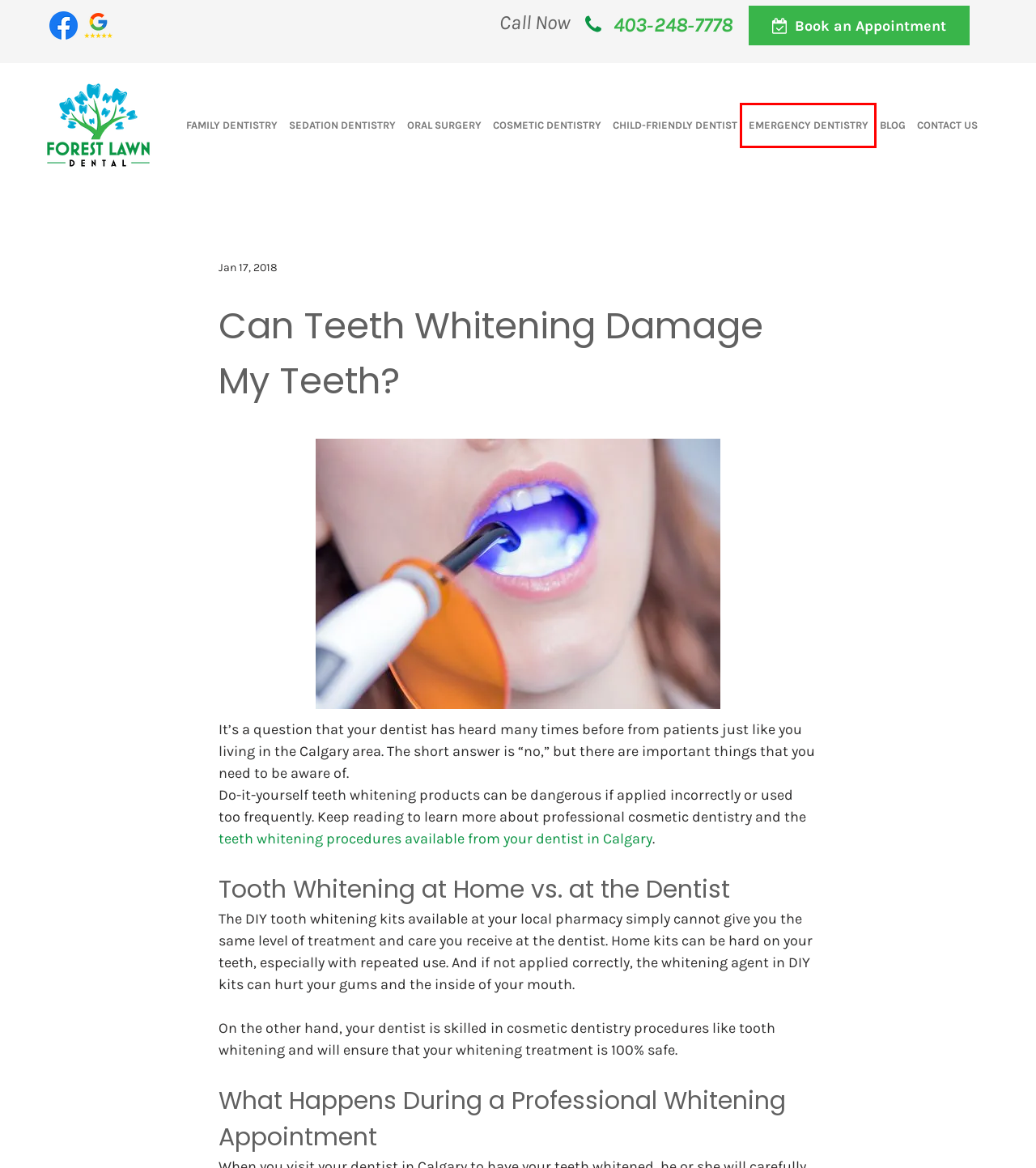After examining the screenshot of a webpage with a red bounding box, choose the most accurate webpage description that corresponds to the new page after clicking the element inside the red box. Here are the candidates:
A. Orthodontics SE Calgary | Forest Lawn Dental Centre
B. Cosmetic Dentistry SE Calgary | Forest Lawn Dental Centre
C. Emergency Dental Services in SE Calgary | Forest Lawn Dental Centre
D. Blogs About Oral Health | Forest Lawn Dental Centre
E. Dental Clinic SE Calgary | Forest Lawn Dental Centre
F. Oral Surgery SE Calgary & Sedation Services | Forest Lawn Dental Centre
G. Sedation Dentistry SE Calgary | Forest Lawn Dental Centre
H. Child-Friendly Dentist SE Calgary | Forest Lawn Dental Centre

C